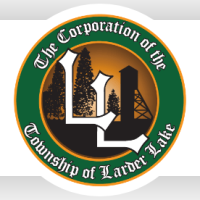Summarize the image with a detailed description that highlights all prominent details.

The image depicts the official logo of the Corporation of the Township of Larder Lake. The design features a circular emblem with a deep green border, enhancing its prominence. At the center, a striking orange background highlights the initials "LL" in a bold, stylized font. Flanking the initials are silhouettes of tall trees and a building, symbolizing the natural beauty and industrial heritage of the area. Encircling the emblem, the text reads "The Corporation of the Township of Larder Lake," conveying a sense of community and governance. This logo serves as a representation of the township's identity and its commitment to the local community.